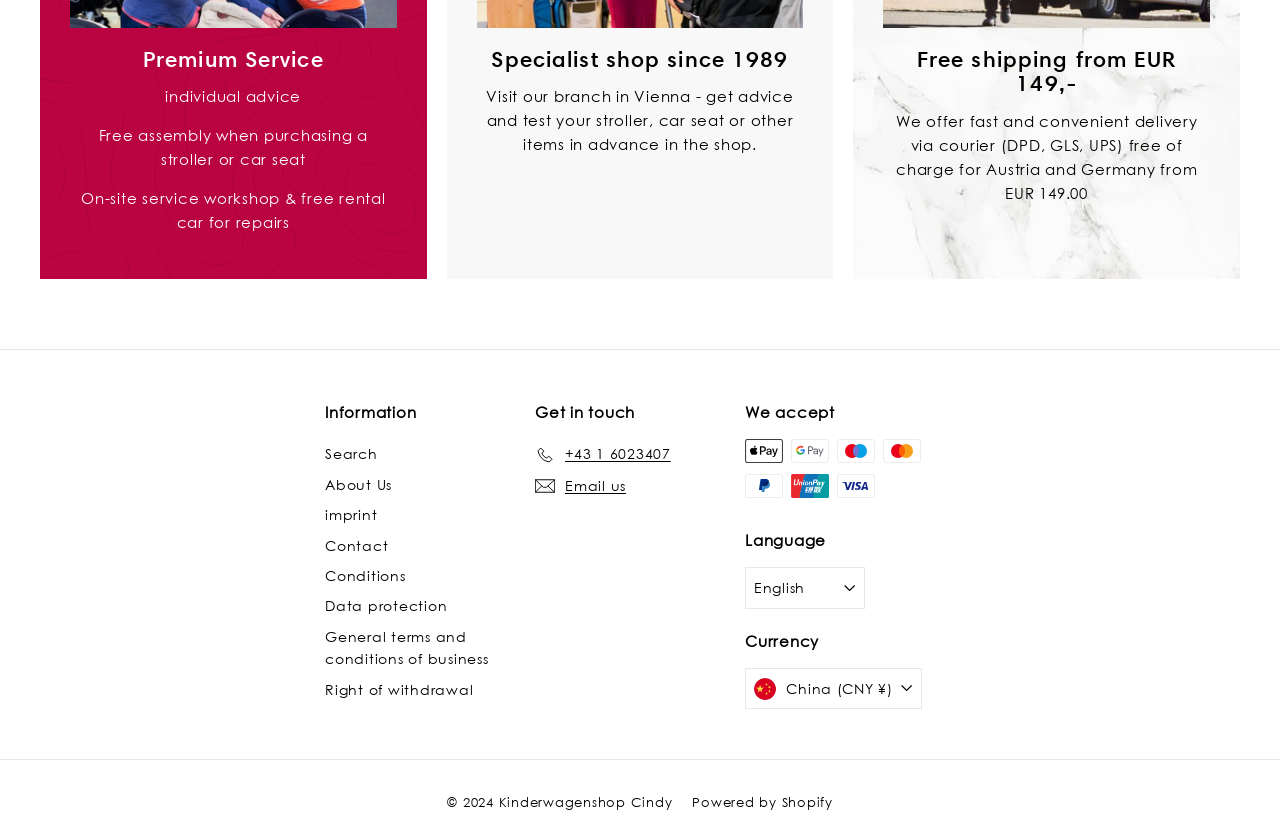What is the free service offered when purchasing a stroller or car seat?
Using the image, give a concise answer in the form of a single word or short phrase.

Free assembly